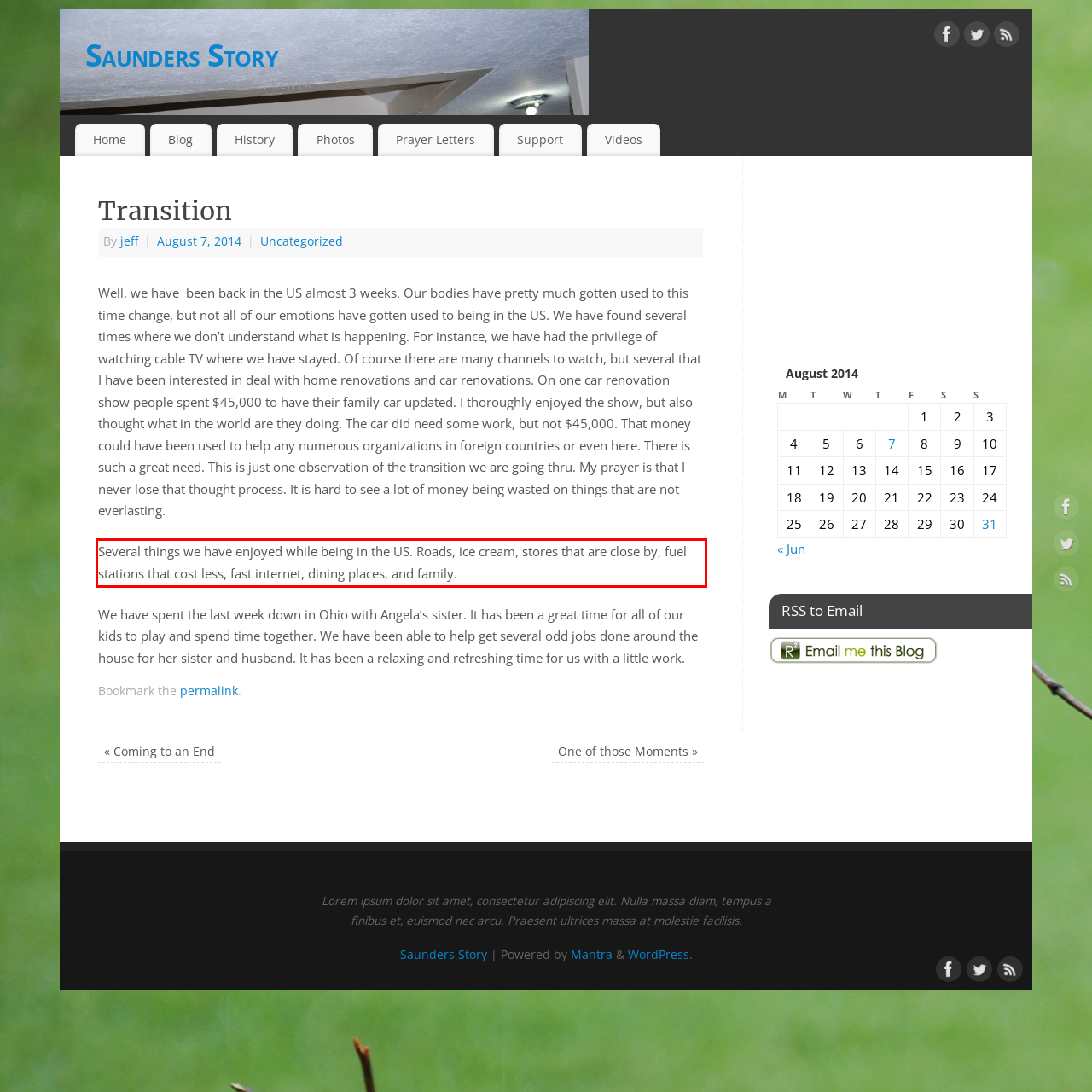Given the screenshot of the webpage, identify the red bounding box, and recognize the text content inside that red bounding box.

Several things we have enjoyed while being in the US. Roads, ice cream, stores that are close by, fuel stations that cost less, fast internet, dining places, and family.